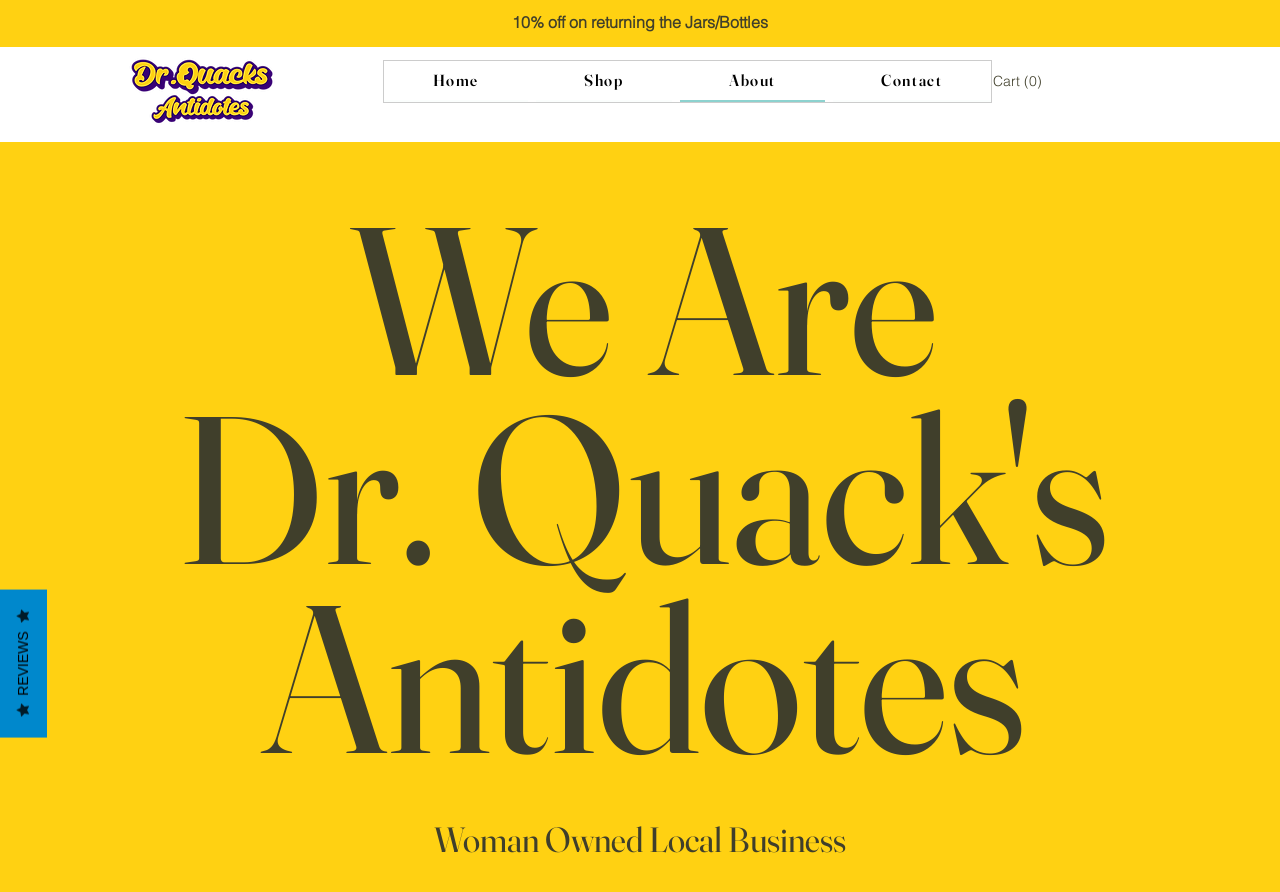Please answer the following question using a single word or phrase: 
What is the name of the business?

Dr. Quack's Antidotes